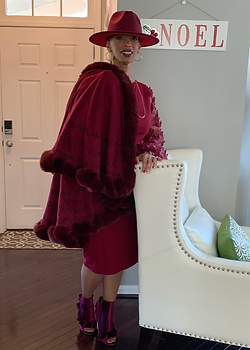Answer the question with a brief word or phrase:
What is the color of the chair's cushion?

Green